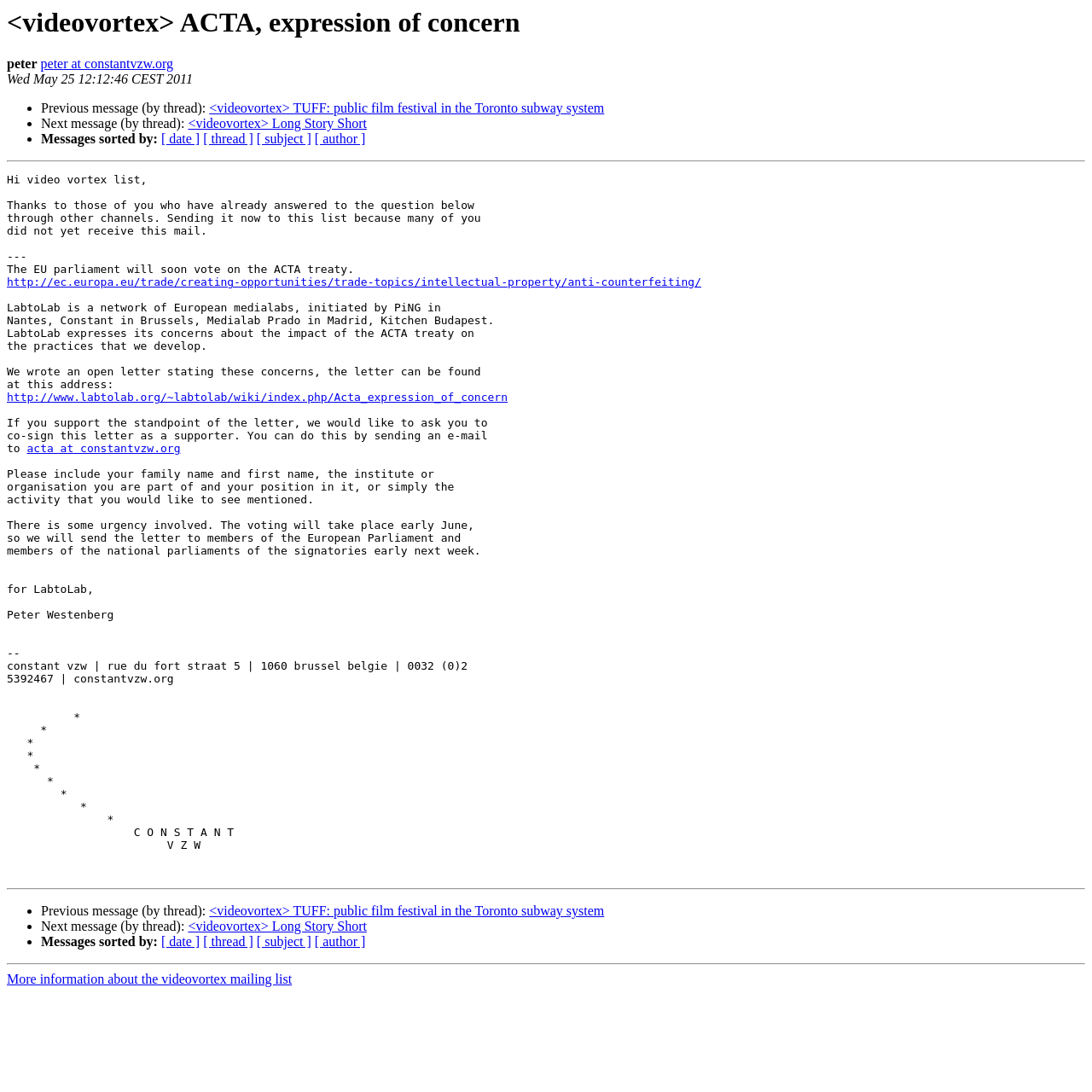What is the name of the sender of the email?
Please provide a single word or phrase answer based on the image.

Peter Westenberg